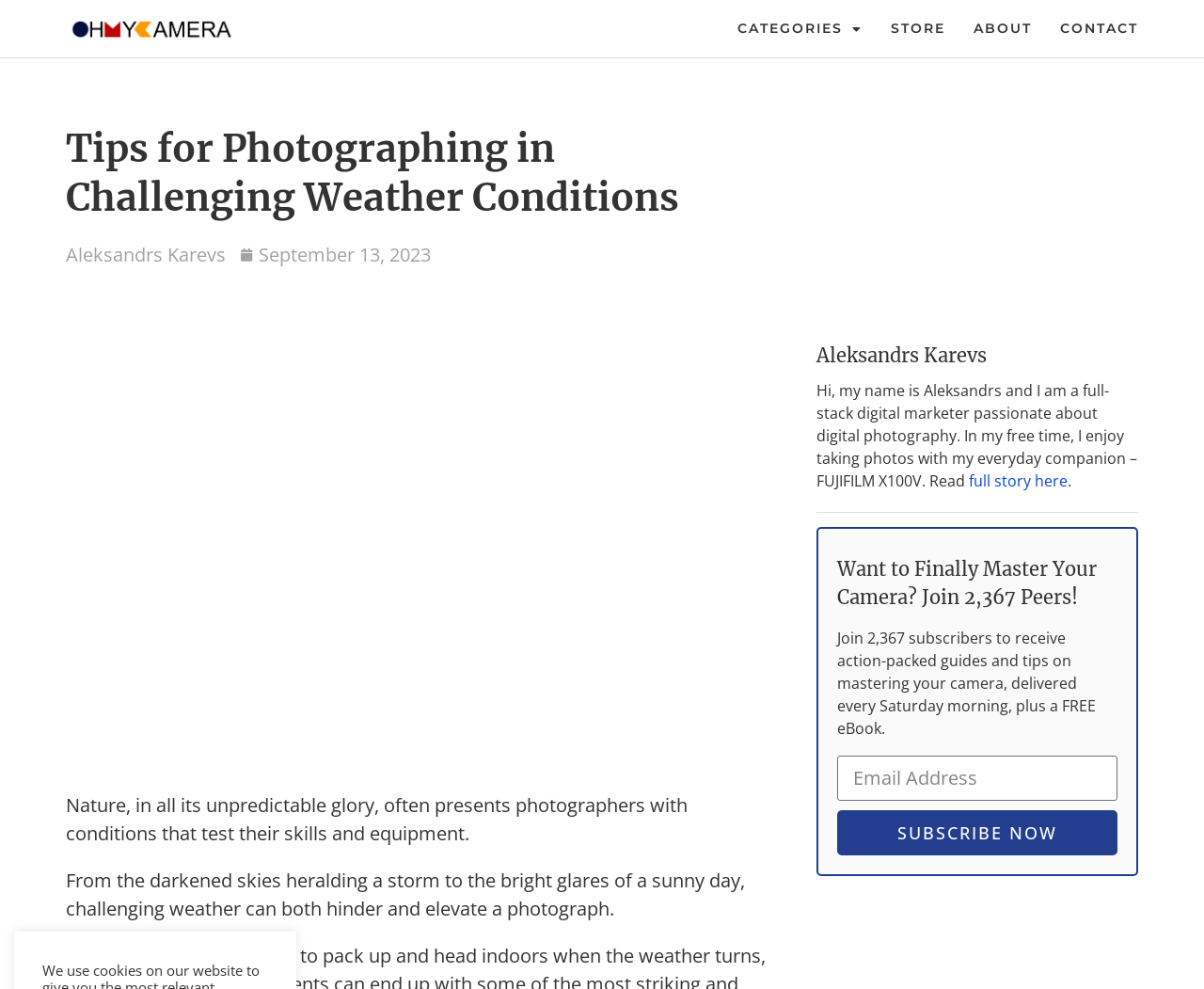Please give a succinct answer using a single word or phrase:
What is the purpose of the textbox?

Email Address